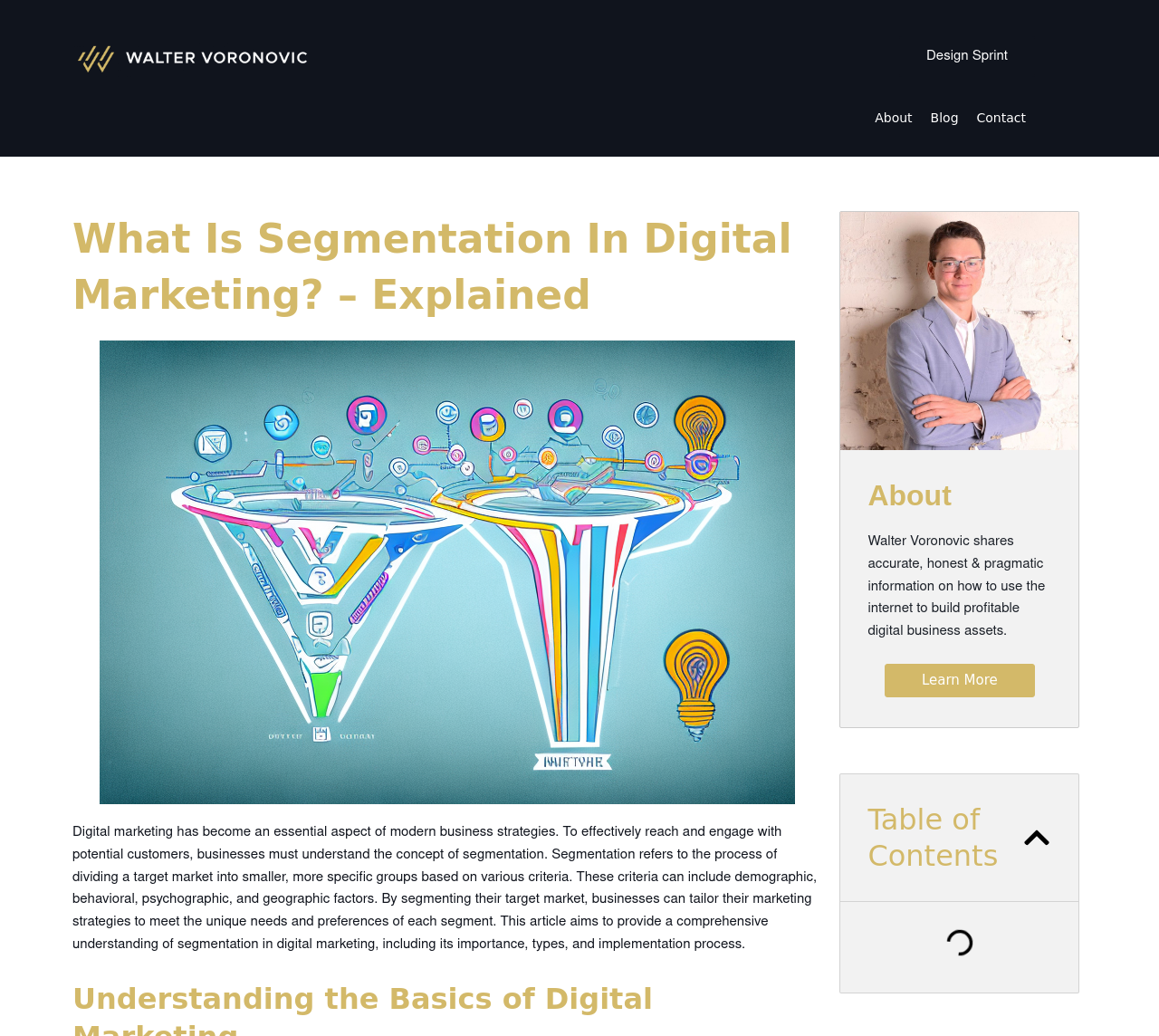Who is the author of this webpage?
Using the visual information from the image, give a one-word or short-phrase answer.

Walter Voronovic